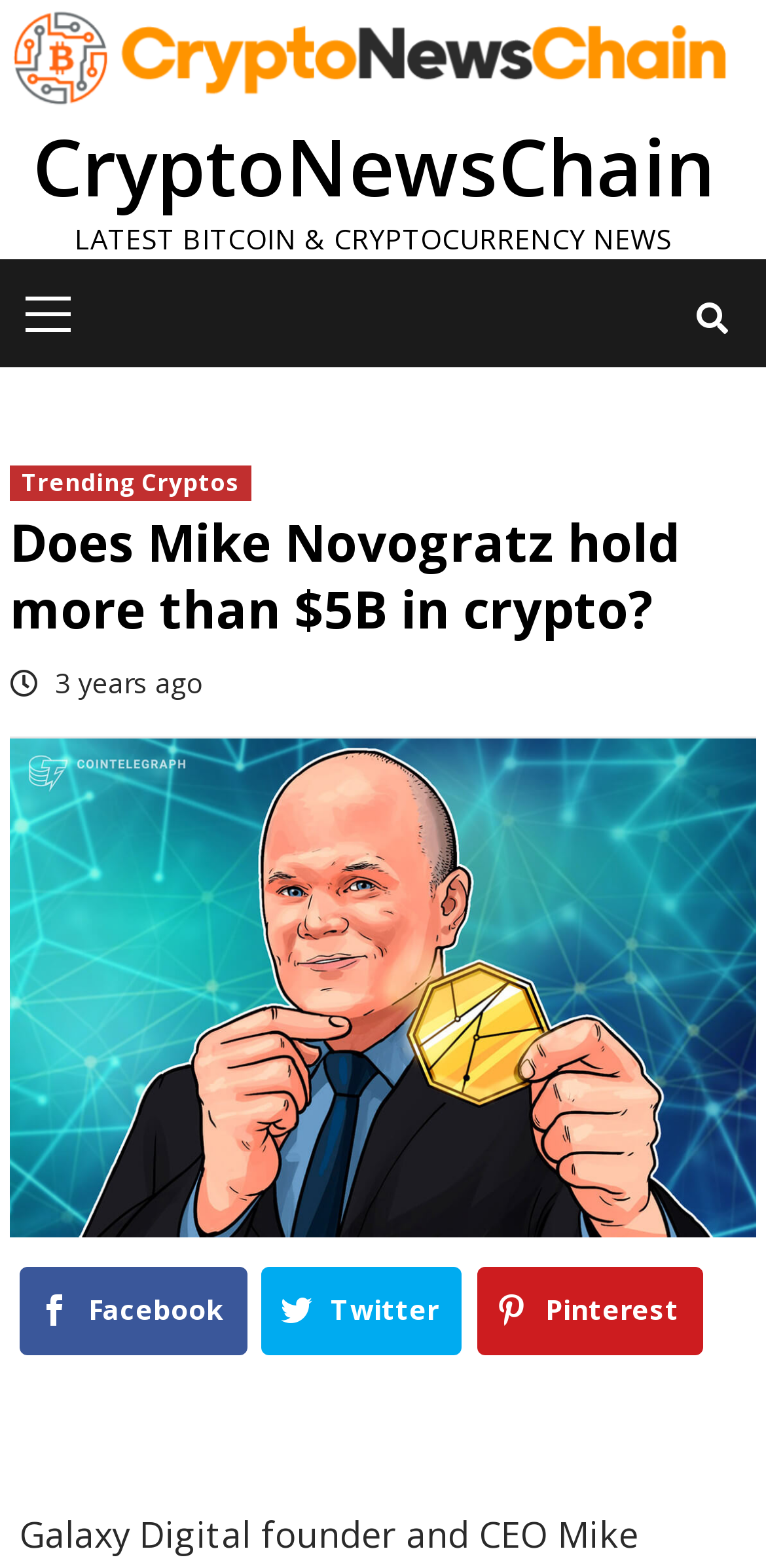Locate the bounding box coordinates of the UI element described by: "Trending Cryptos". The bounding box coordinates should consist of four float numbers between 0 and 1, i.e., [left, top, right, bottom].

[0.013, 0.297, 0.328, 0.32]